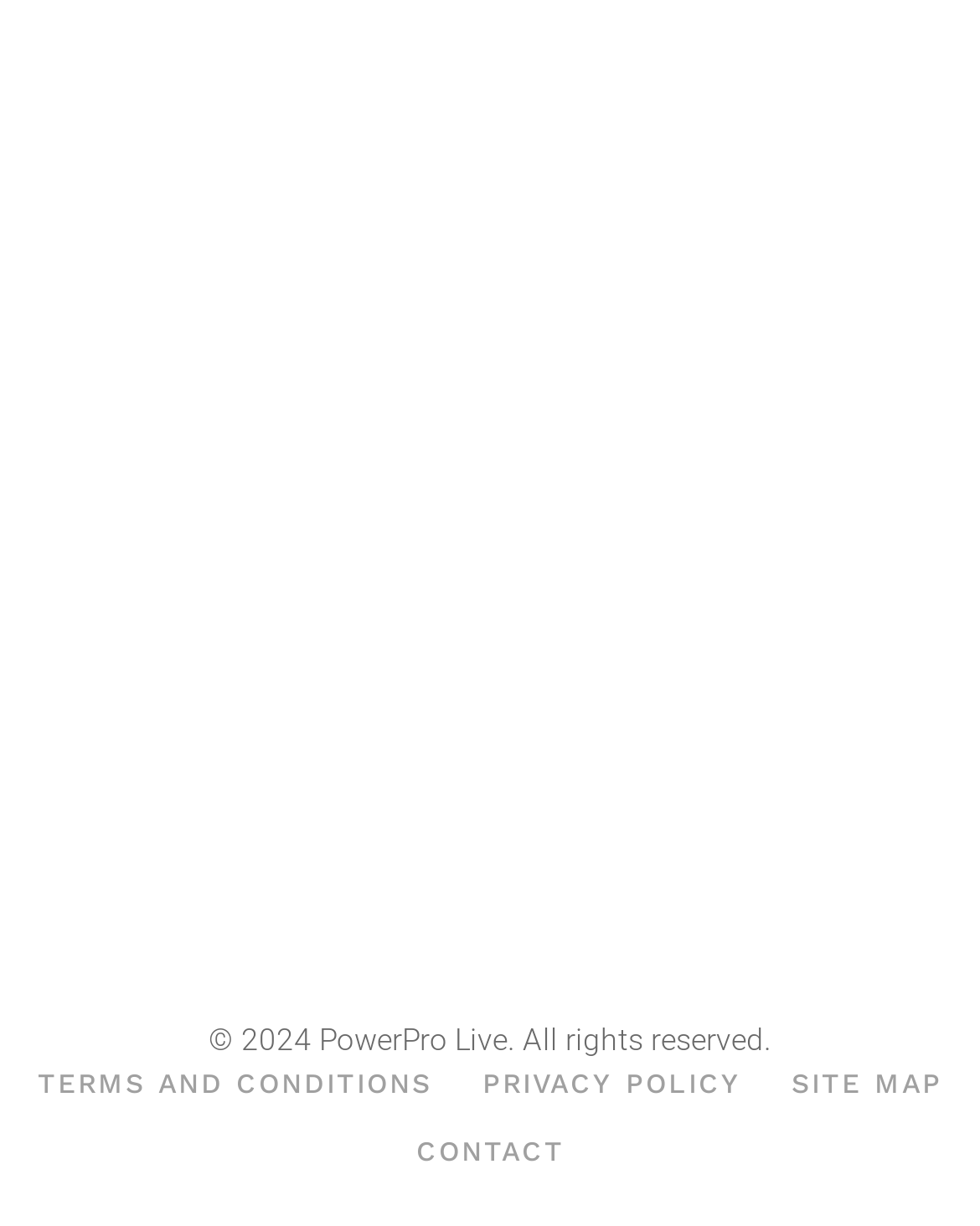Provide the bounding box coordinates of the HTML element this sentence describes: "Terms and Conditions". The bounding box coordinates consist of four float numbers between 0 and 1, i.e., [left, top, right, bottom].

[0.038, 0.866, 0.441, 0.902]